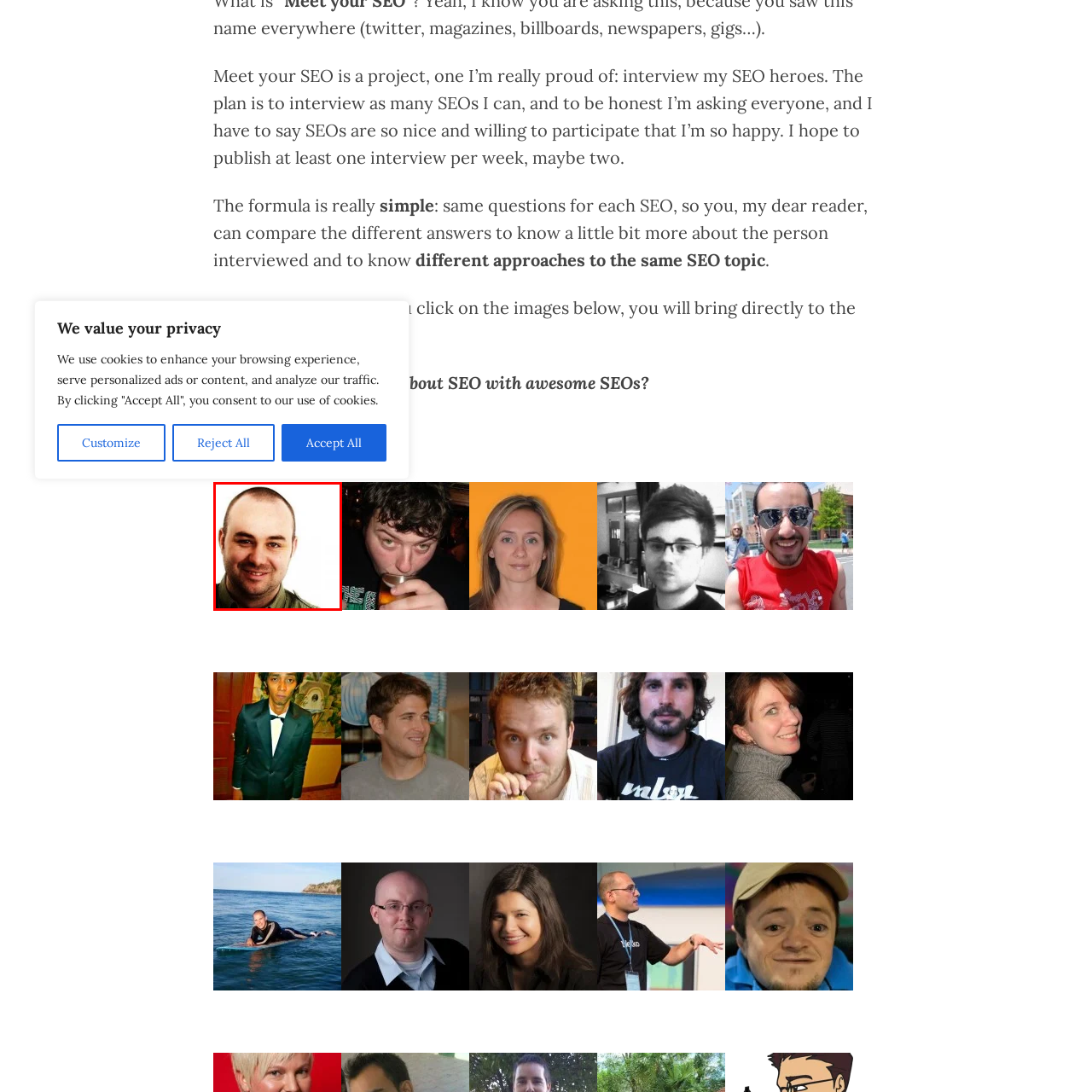Is the environment in the image brightly lit?
Examine the area marked by the red bounding box and respond with a one-word or short phrase answer.

Yes